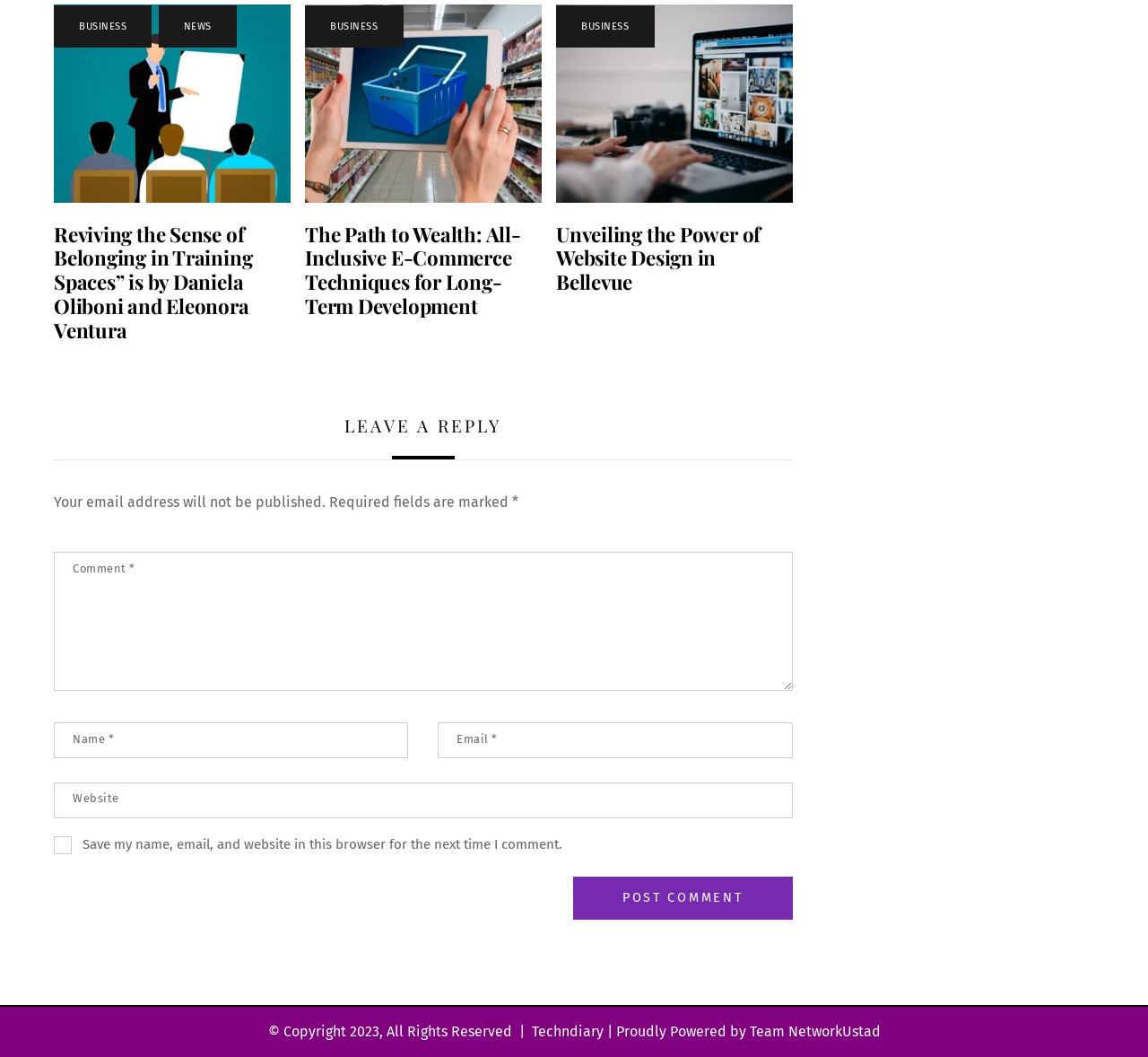Using the elements shown in the image, answer the question comprehensively: What is required to post a comment?

To post a comment, users are required to fill in their name, email, and comment, as indicated by the required textboxes and the static text 'Required fields are marked'.